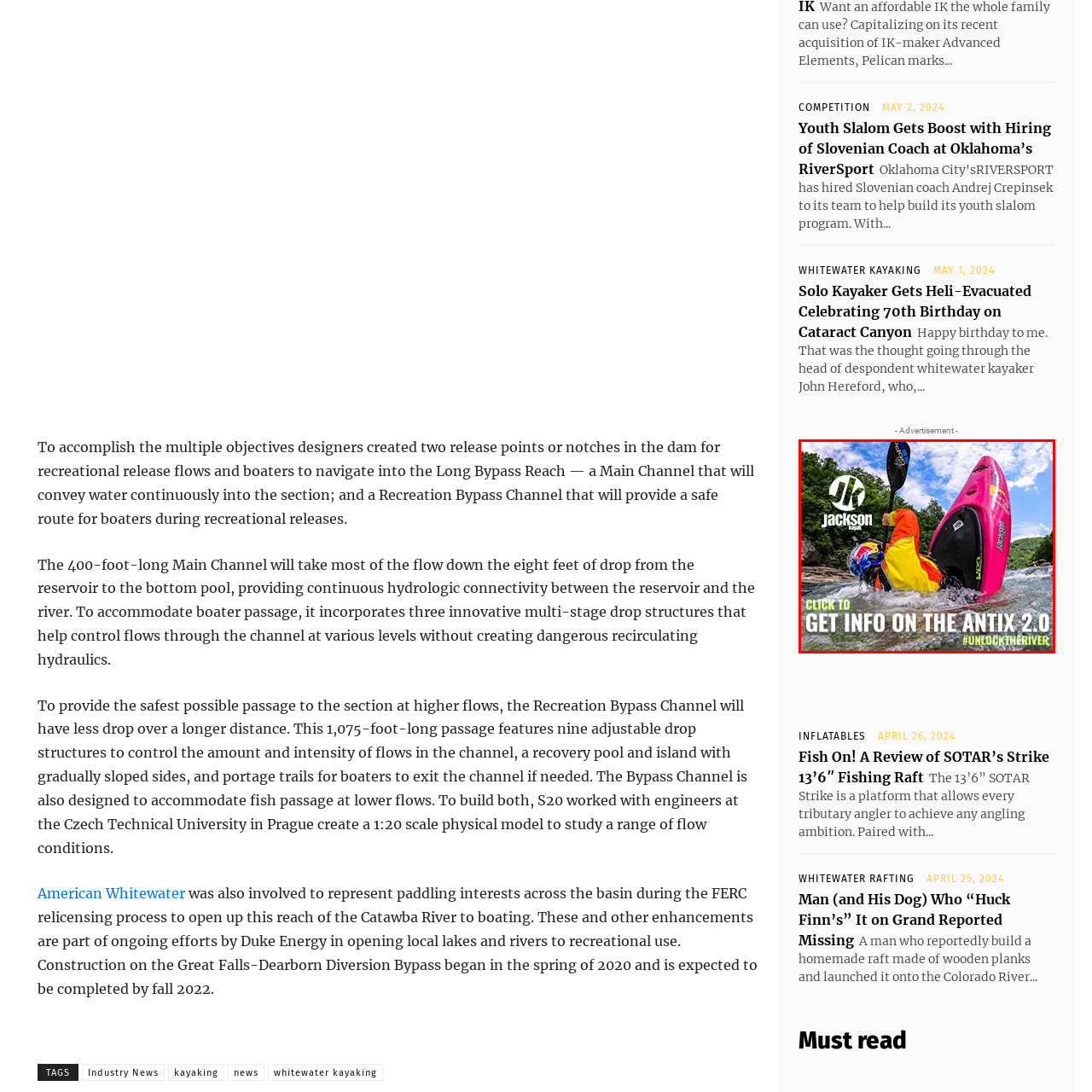What is the weather condition in the background?
Direct your attention to the image encased in the red bounding box and answer the question thoroughly, relying on the visual data provided.

The backdrop of the image features a partly cloudy sky, which adds to the sense of outdoor excitement and adventure, creating a vivid atmosphere for the kayaker navigating through the flowing river.